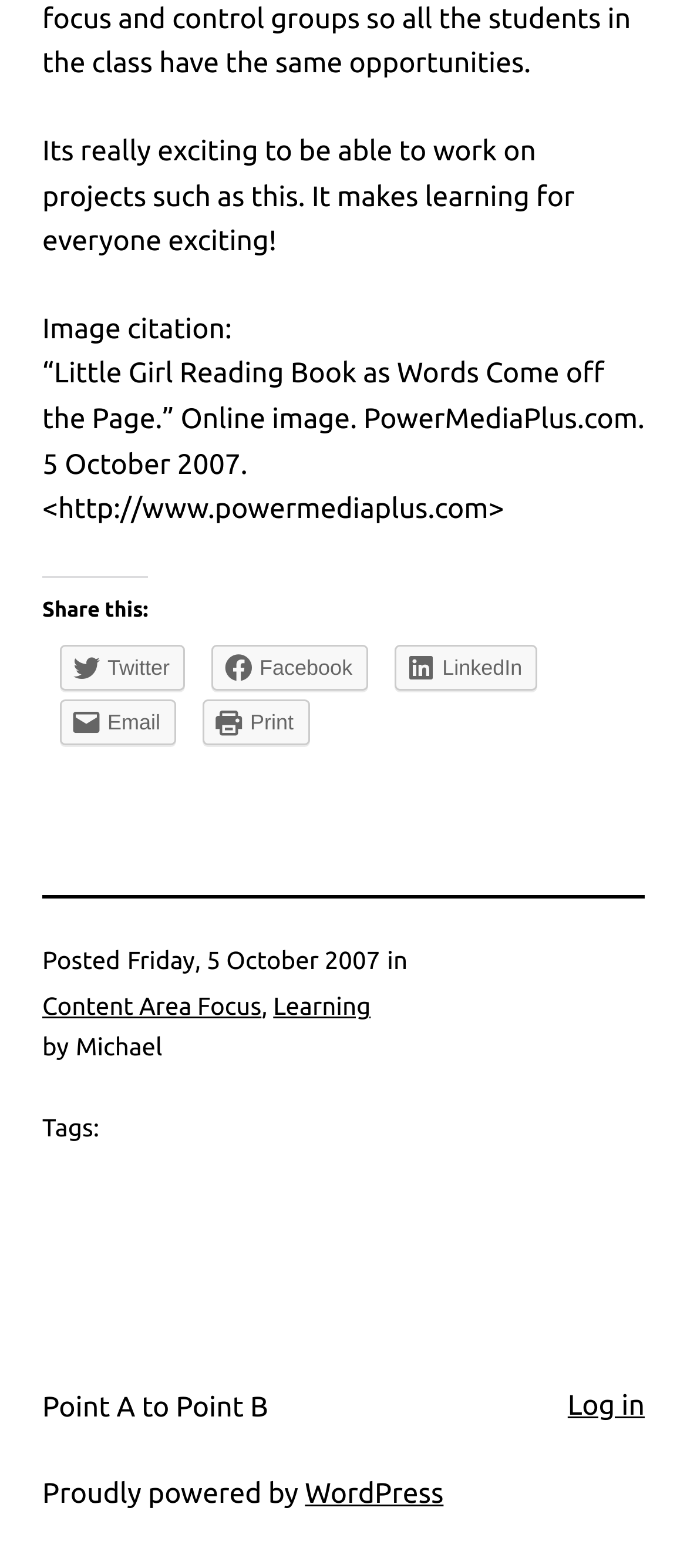Determine the bounding box coordinates for the area that needs to be clicked to fulfill this task: "Visit the WordPress website". The coordinates must be given as four float numbers between 0 and 1, i.e., [left, top, right, bottom].

[0.444, 0.942, 0.646, 0.962]